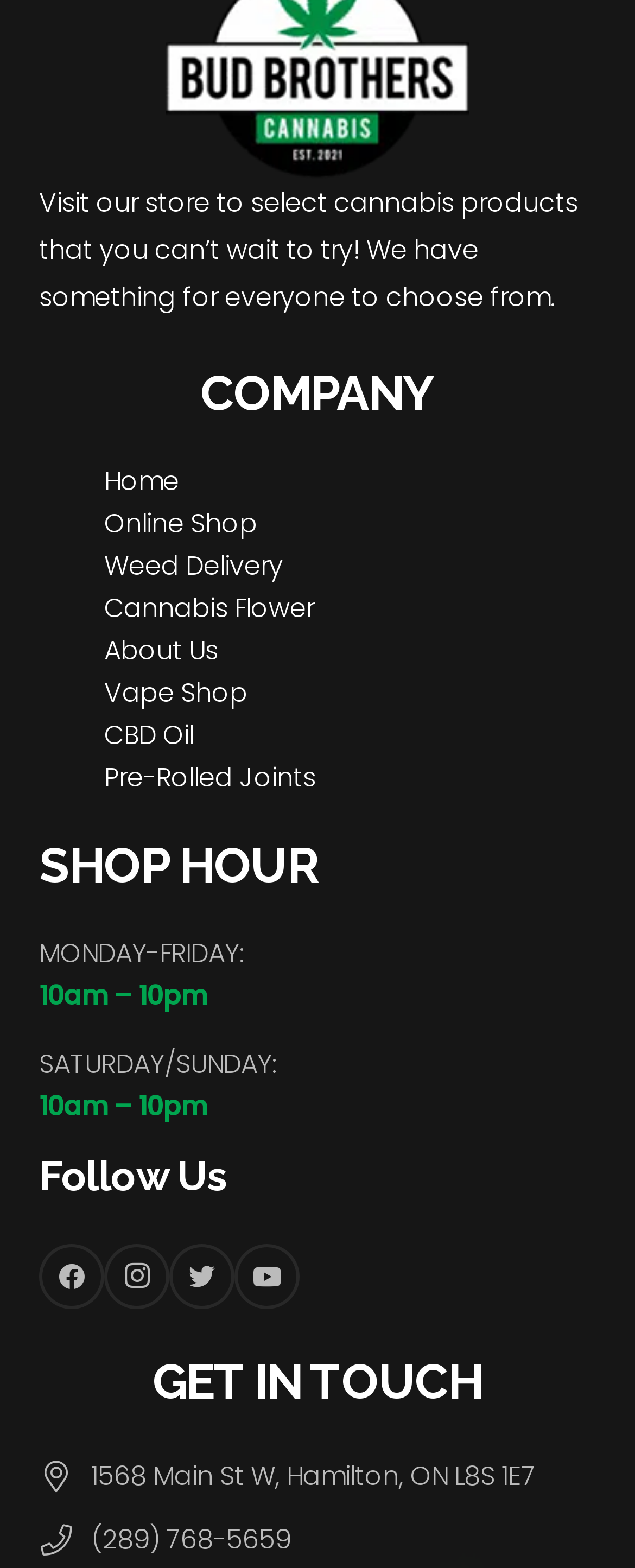Determine the bounding box coordinates of the area to click in order to meet this instruction: "Visit Online Shop".

[0.164, 0.322, 0.405, 0.346]